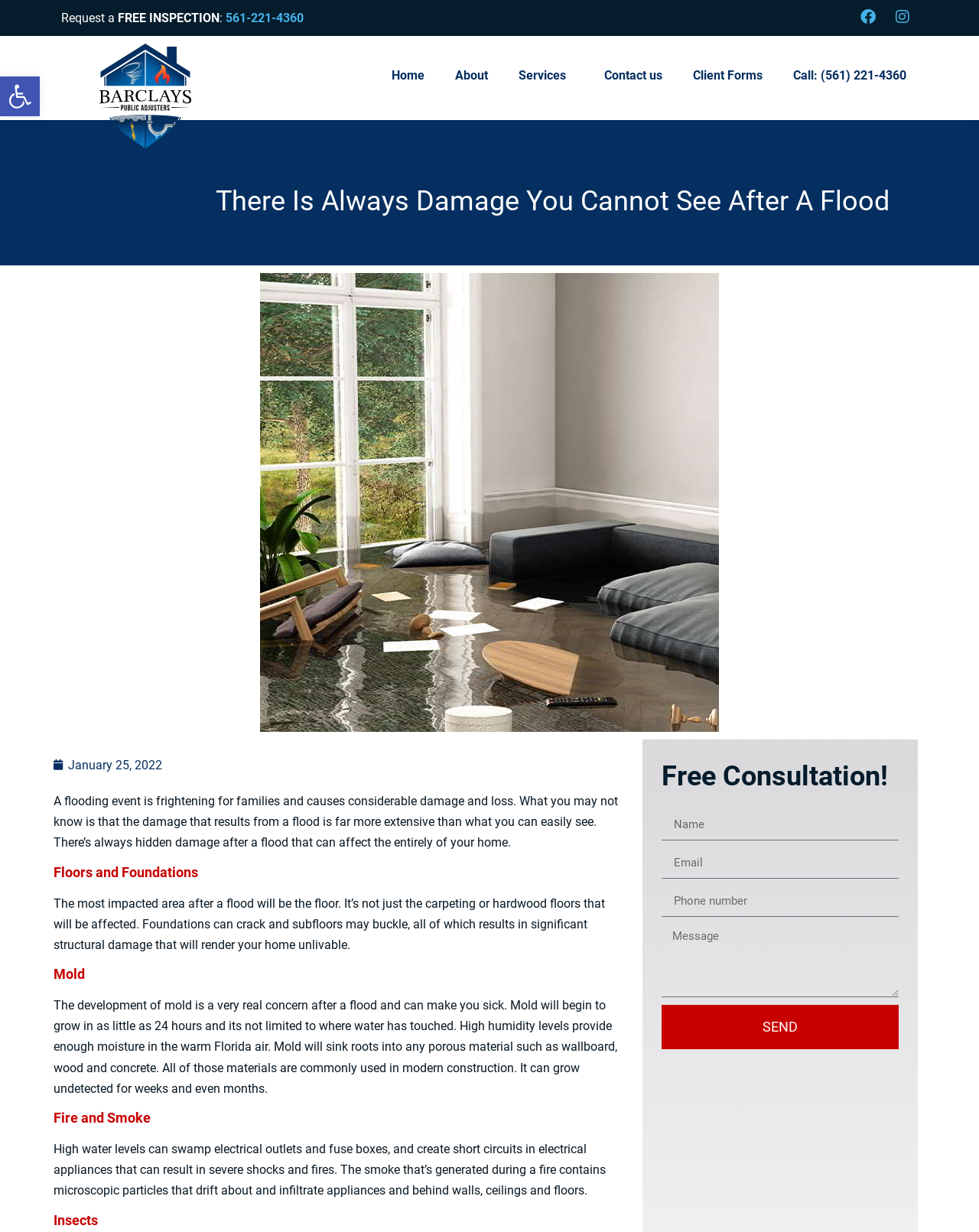Determine the bounding box coordinates of the clickable region to execute the instruction: "Call the phone number". The coordinates should be four float numbers between 0 and 1, denoted as [left, top, right, bottom].

[0.23, 0.009, 0.31, 0.02]